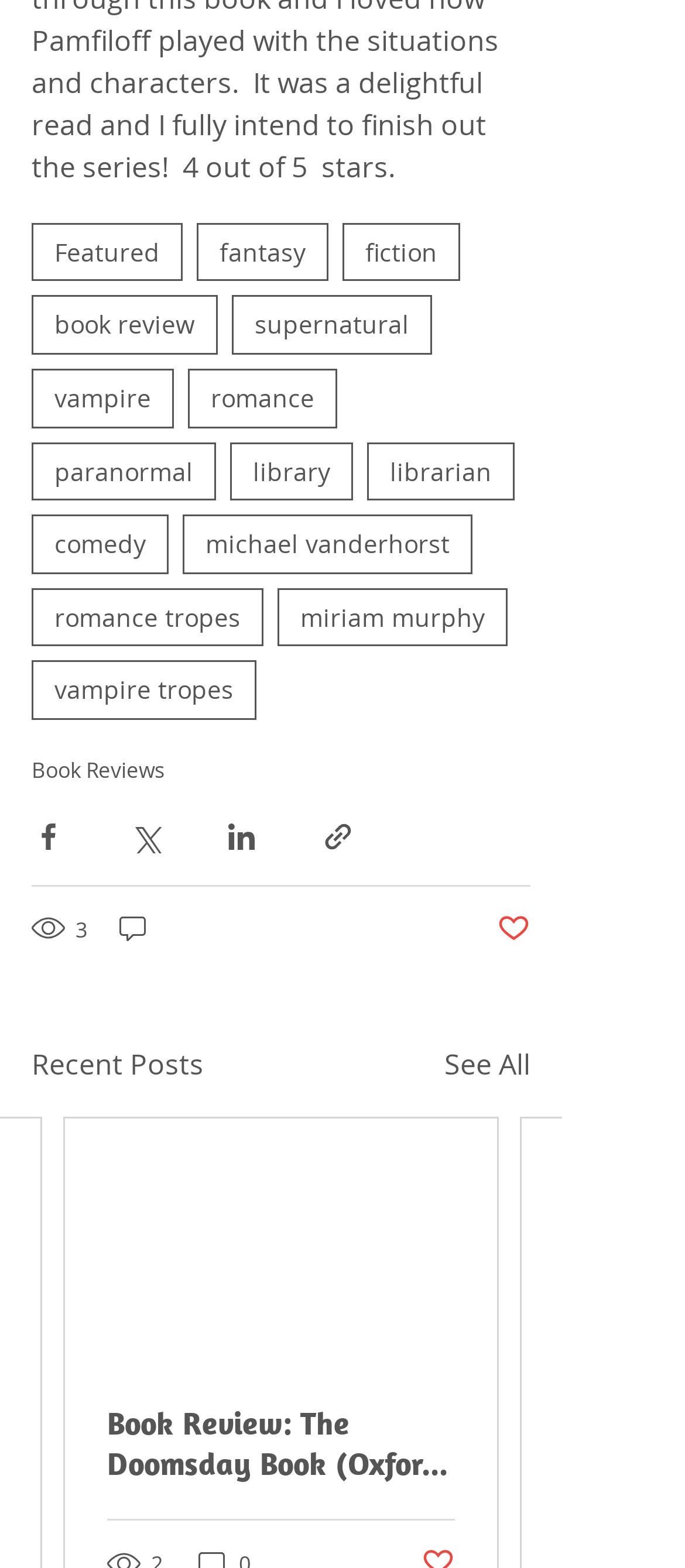Determine the bounding box coordinates of the target area to click to execute the following instruction: "Read 'Book Review: The Doomsday Book (Oxford Time Travel #1) by Connie Willis'."

[0.156, 0.895, 0.664, 0.947]